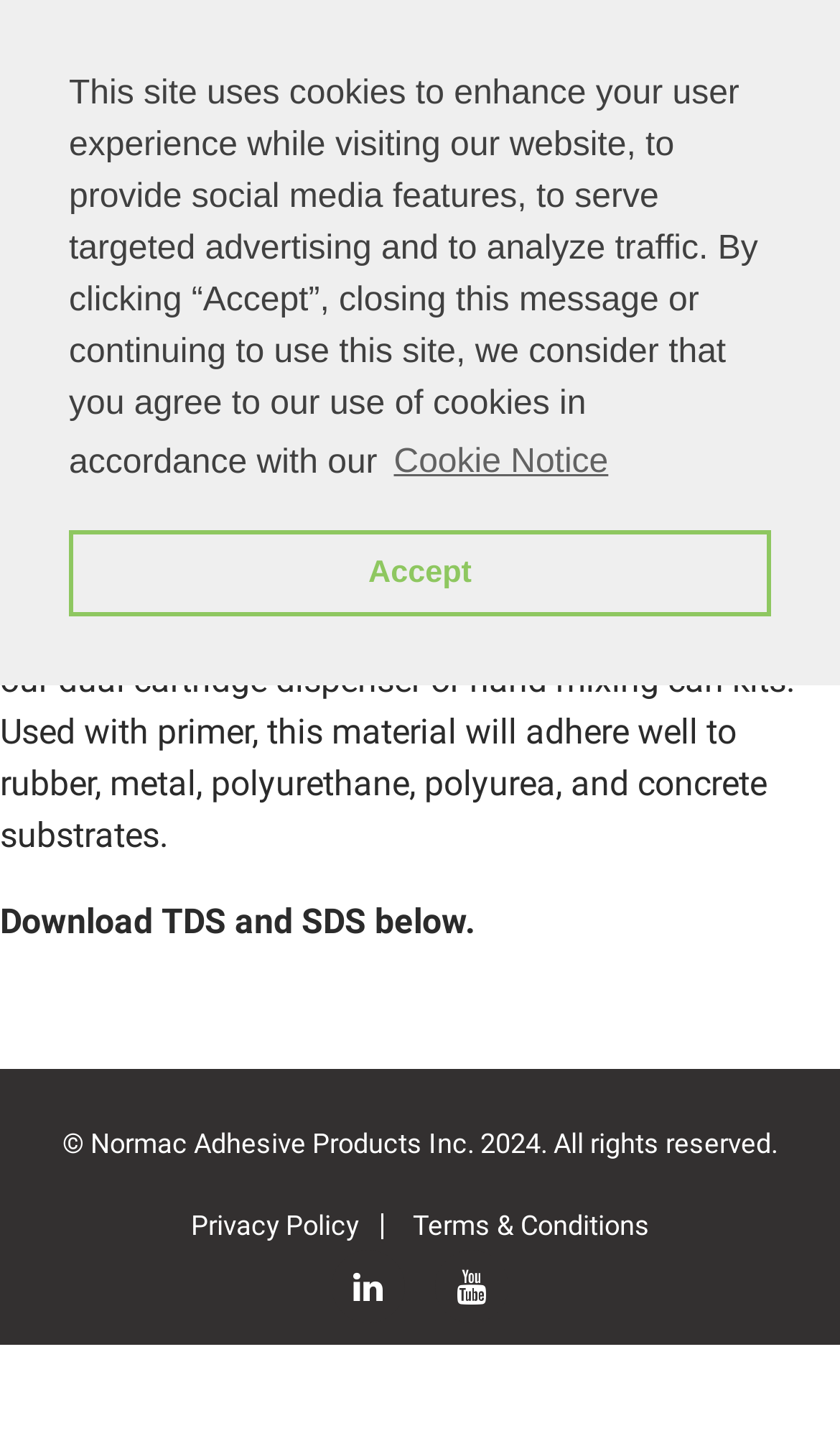Please provide a one-word or phrase answer to the question: 
What is the recommended application method for Normac UR-80LV?

Self-leveling or trowelable